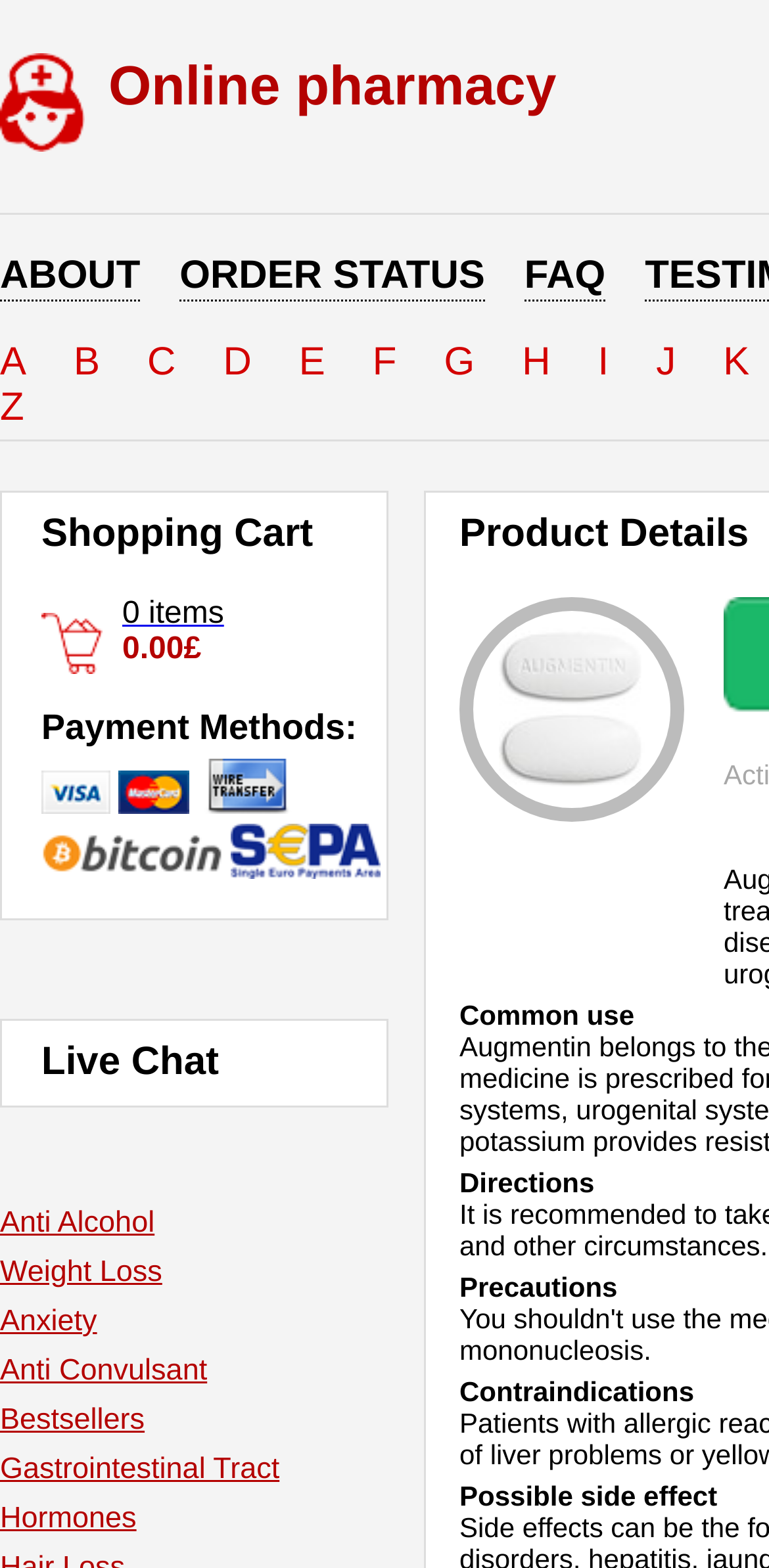Based on the element description, predict the bounding box coordinates (top-left x, top-left y, bottom-right x, bottom-right y) for the UI element in the screenshot: NetLogo Publications

None